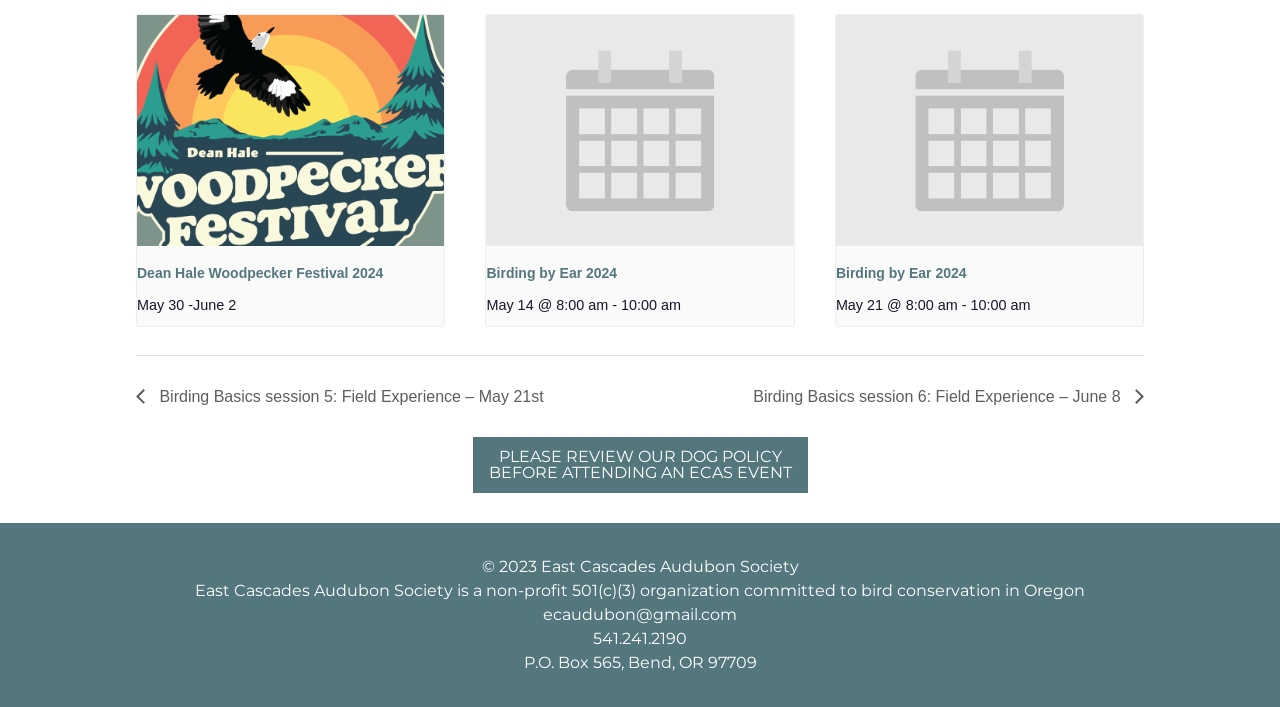Provide a brief response in the form of a single word or phrase:
What is the date range of the Dean Hale Woodpecker Festival?

May 30 - June 2